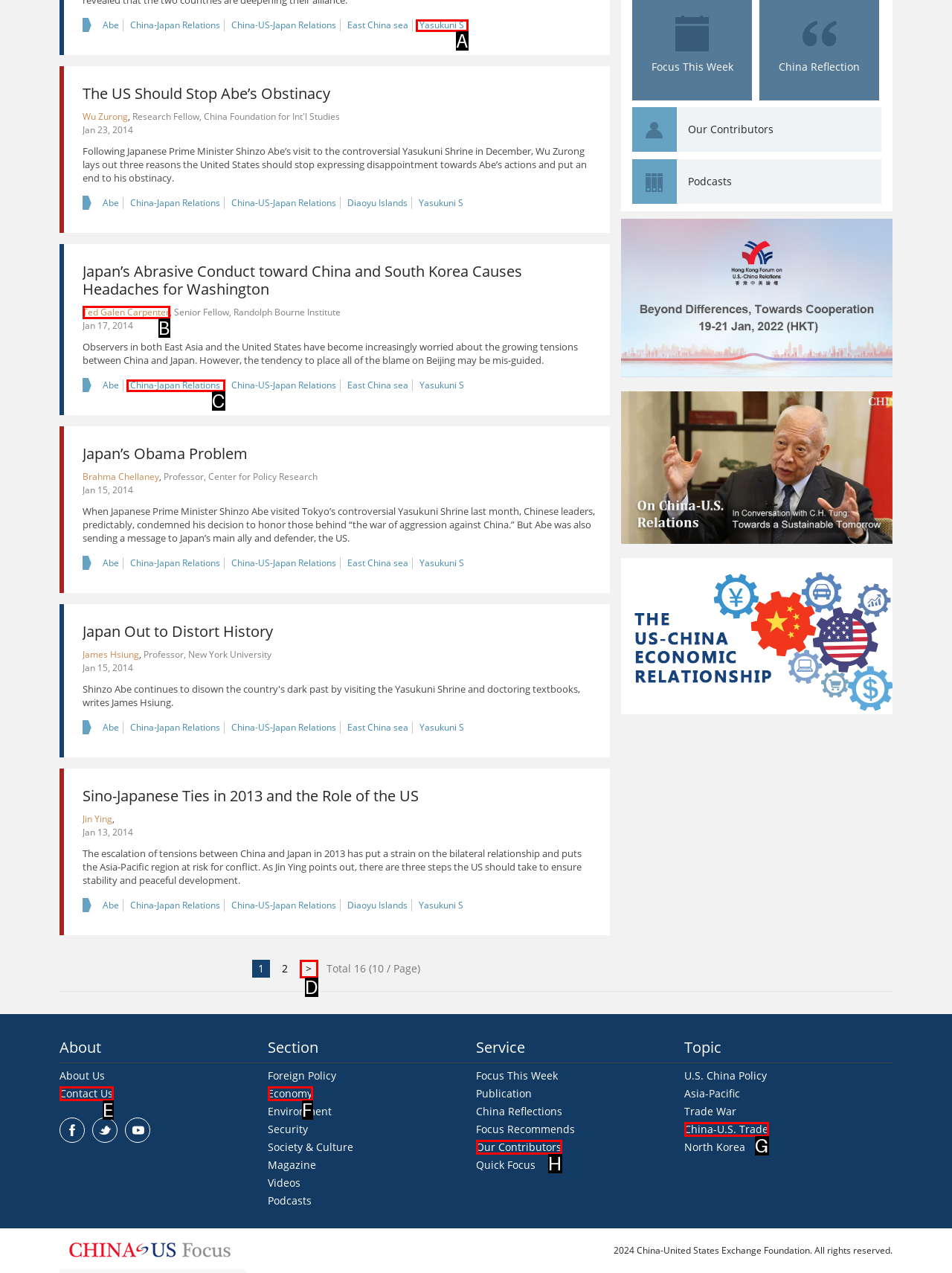Which option best describes: >
Respond with the letter of the appropriate choice.

D